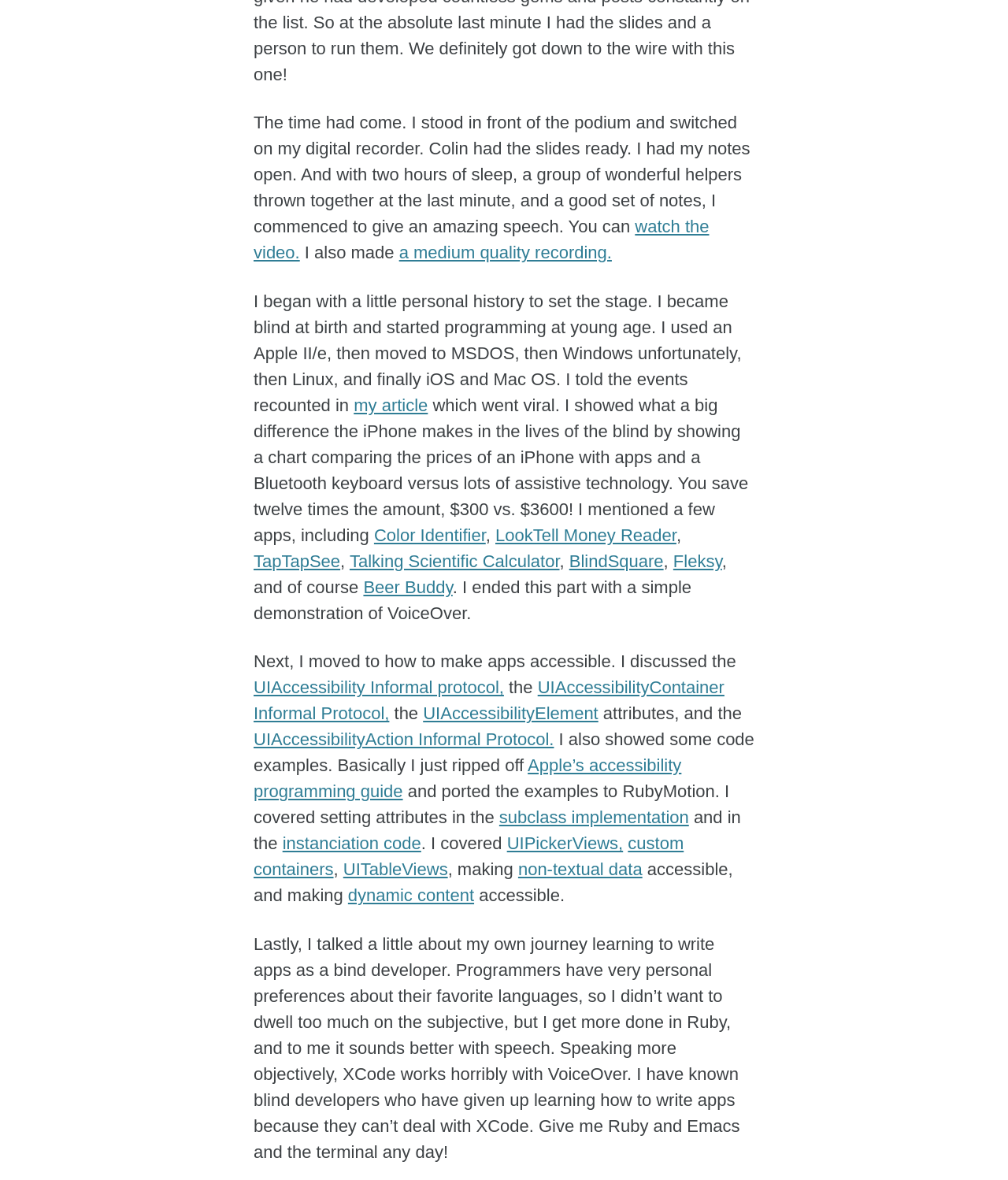Find the bounding box of the UI element described as: "BlindSquare". The bounding box coordinates should be given as four float values between 0 and 1, i.e., [left, top, right, bottom].

[0.565, 0.467, 0.658, 0.484]